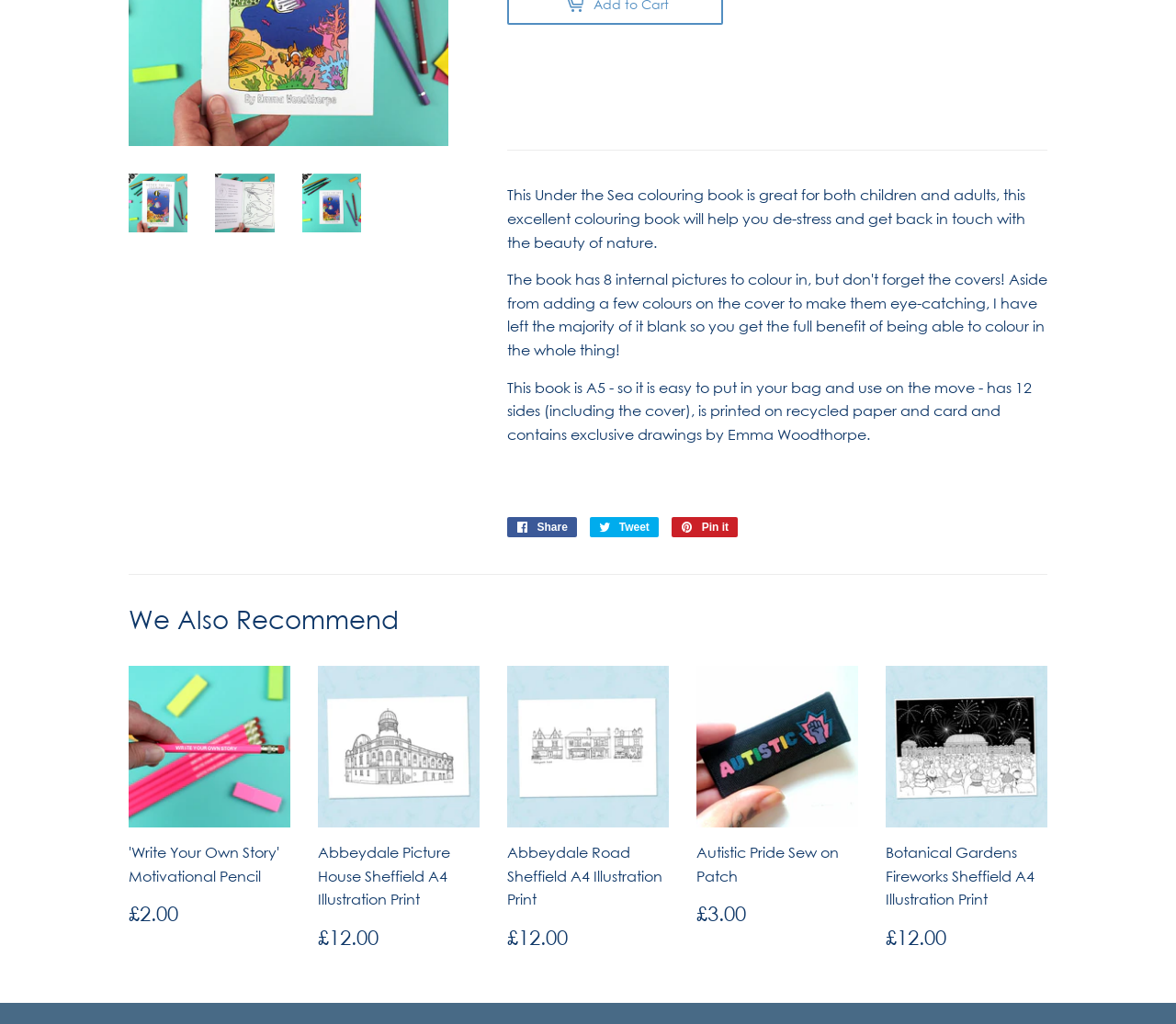Determine the bounding box for the described UI element: "Mugs".

[0.698, 0.216, 0.813, 0.254]